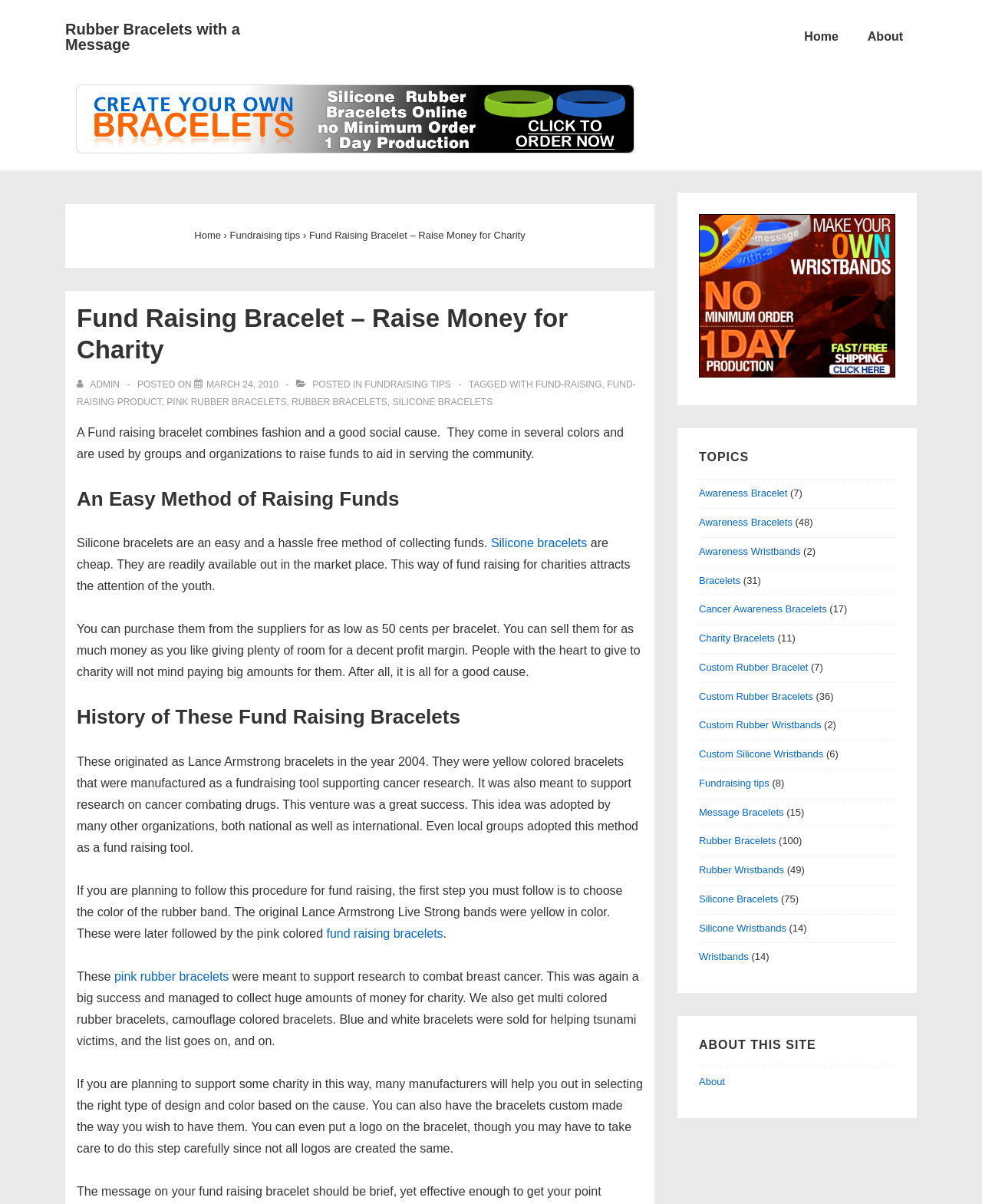Please locate the bounding box coordinates of the element that needs to be clicked to achieve the following instruction: "Read about 'An Easy Method of Raising Funds'". The coordinates should be four float numbers between 0 and 1, i.e., [left, top, right, bottom].

[0.078, 0.404, 0.655, 0.424]